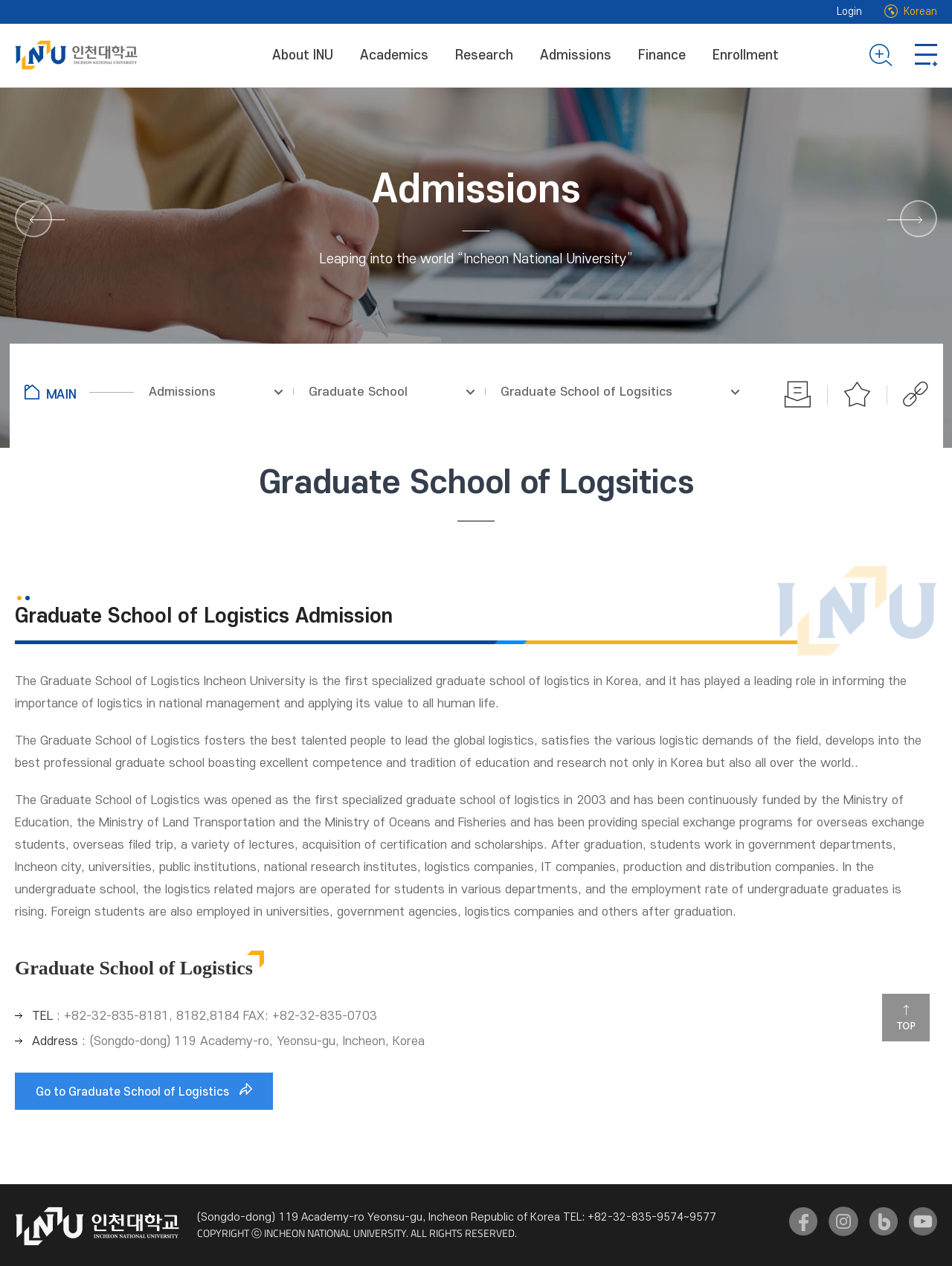Please specify the bounding box coordinates of the region to click in order to perform the following instruction: "Click the Facebook link".

None